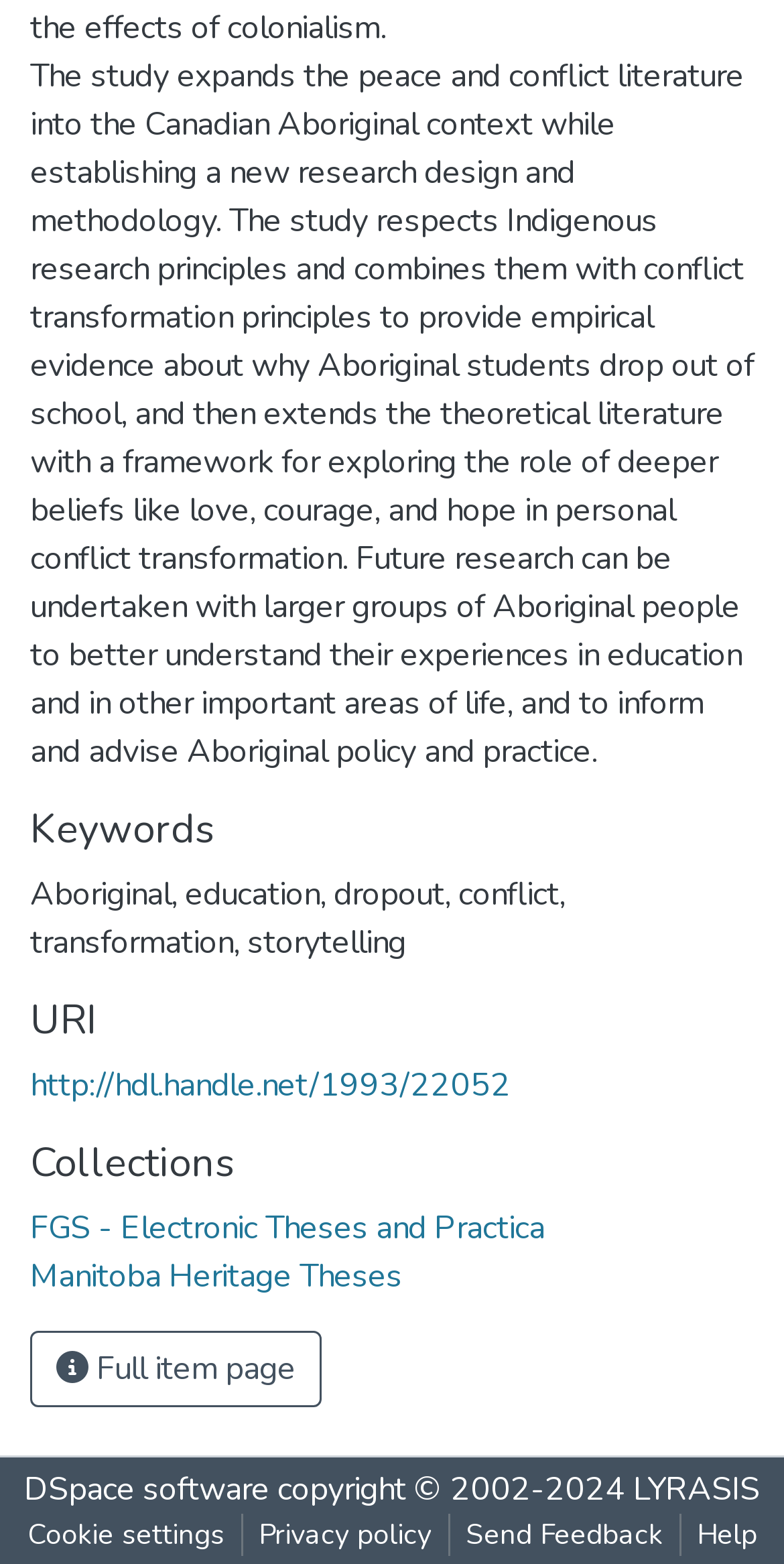Determine the bounding box coordinates of the clickable region to follow the instruction: "Check copyright information".

[0.344, 0.938, 0.808, 0.966]